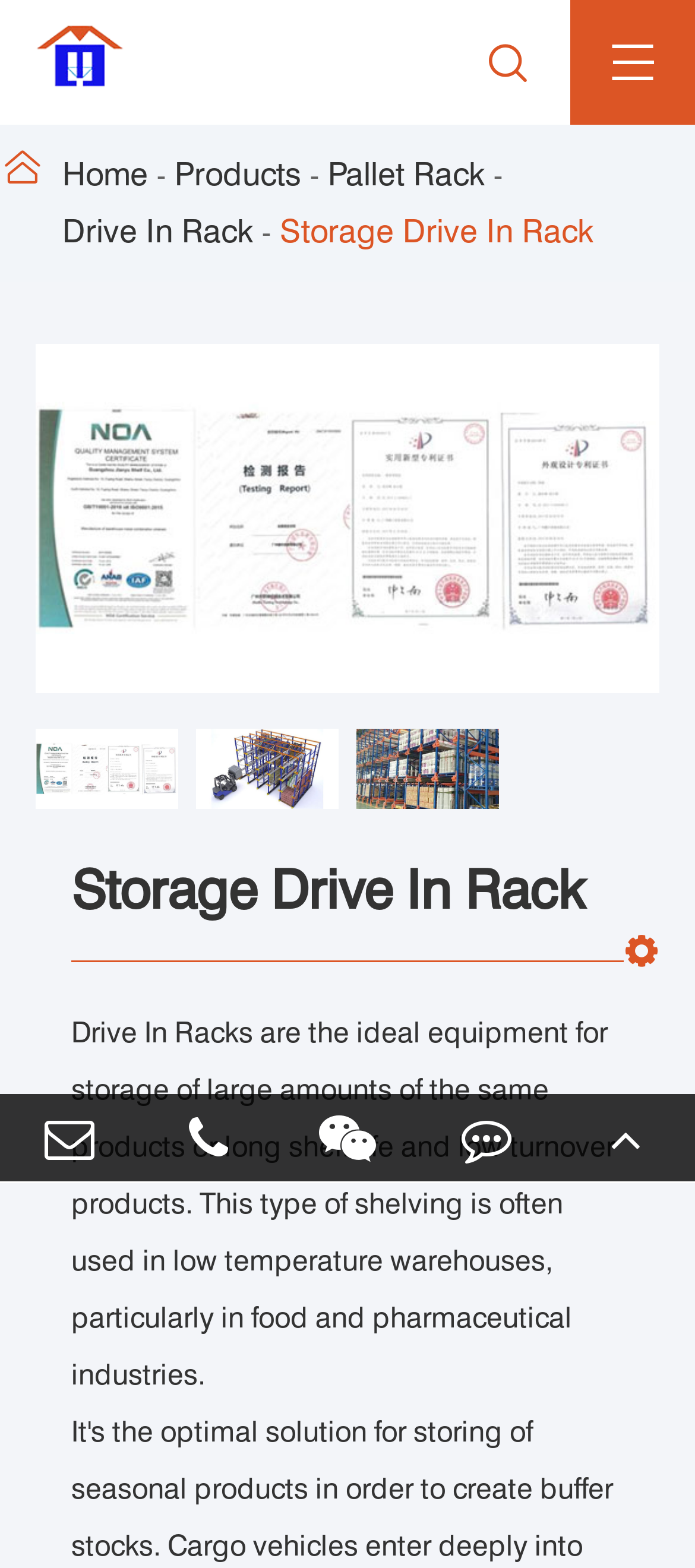Please pinpoint the bounding box coordinates for the region I should click to adhere to this instruction: "Contact us through Wechat".

[0.4, 0.698, 0.6, 0.753]